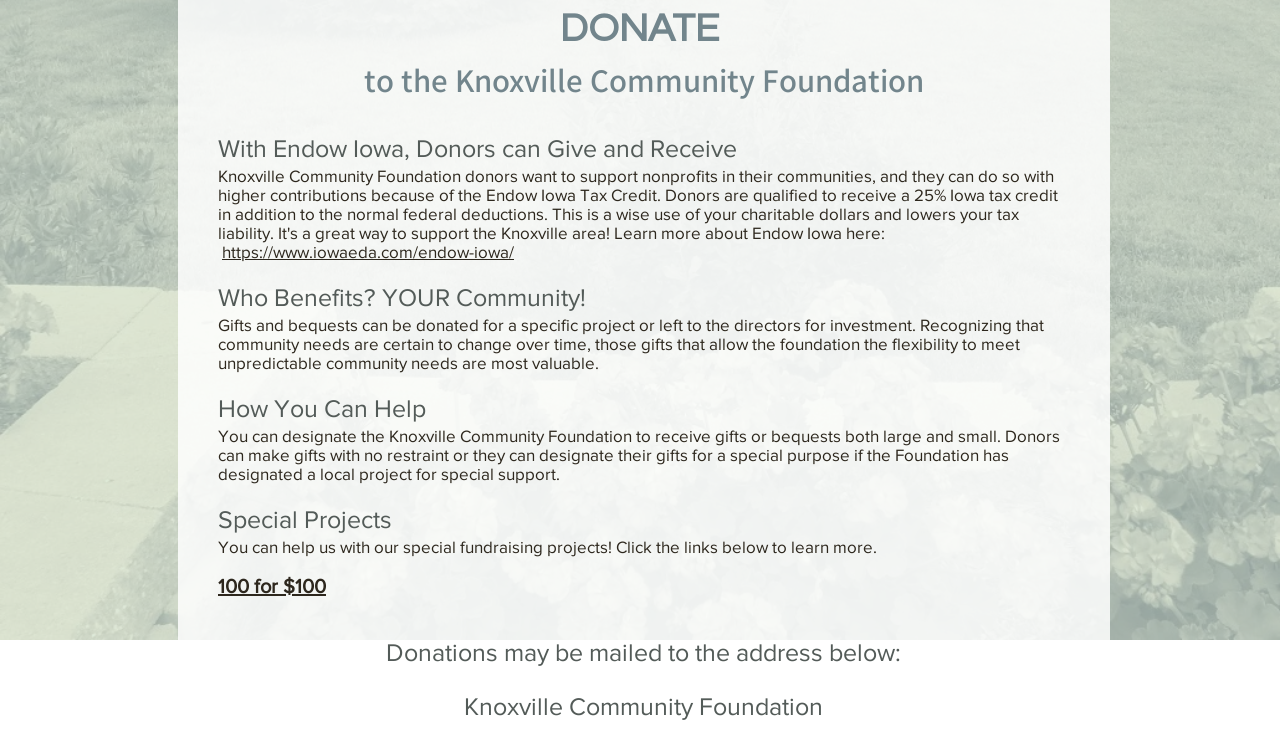Find the bounding box of the UI element described as follows: "100 for $100".

[0.17, 0.788, 0.255, 0.818]